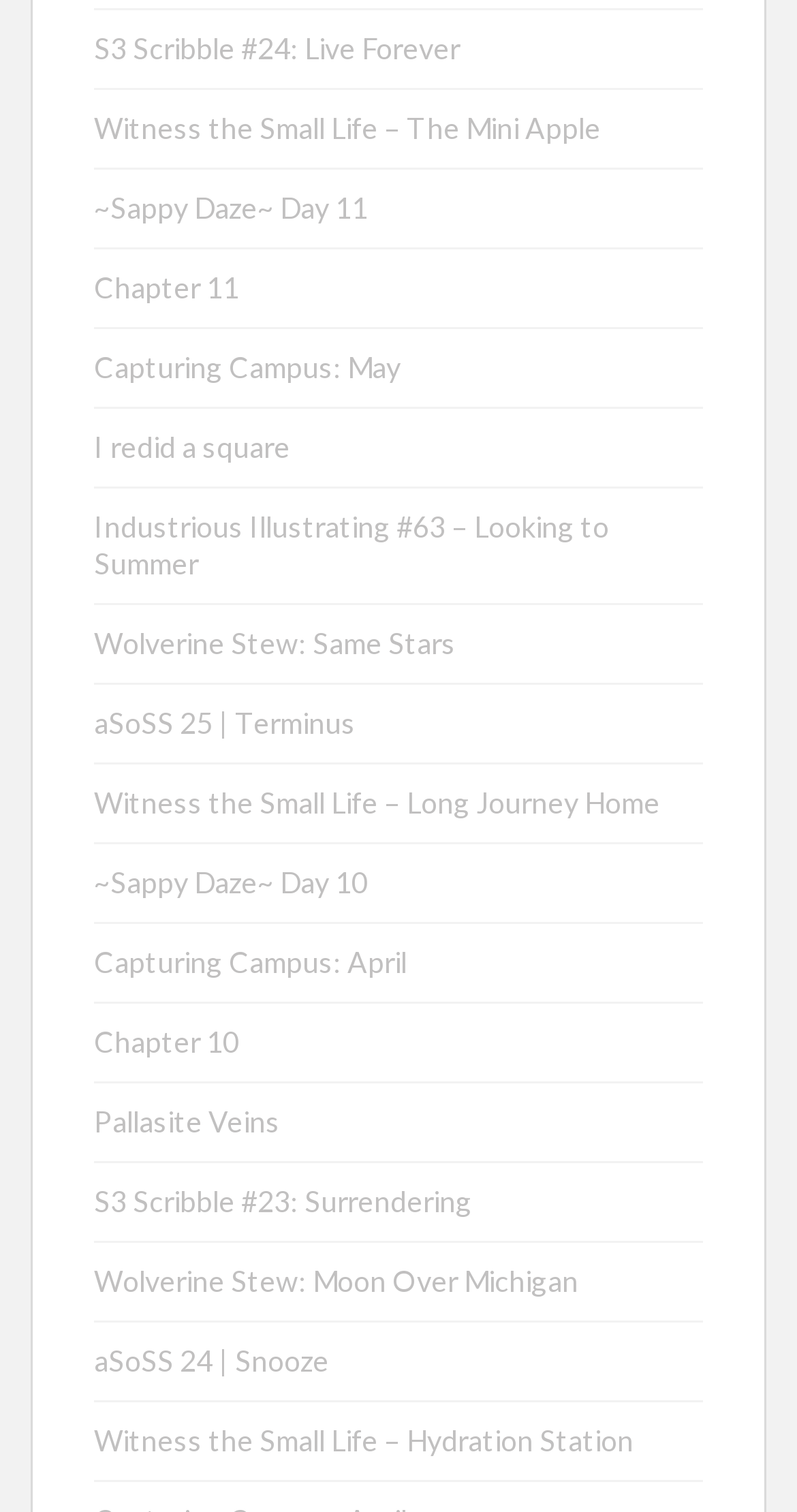Identify the bounding box coordinates of the region that needs to be clicked to carry out this instruction: "Open ~Sappy Daze~ Day 11". Provide these coordinates as four float numbers ranging from 0 to 1, i.e., [left, top, right, bottom].

[0.118, 0.125, 0.462, 0.148]